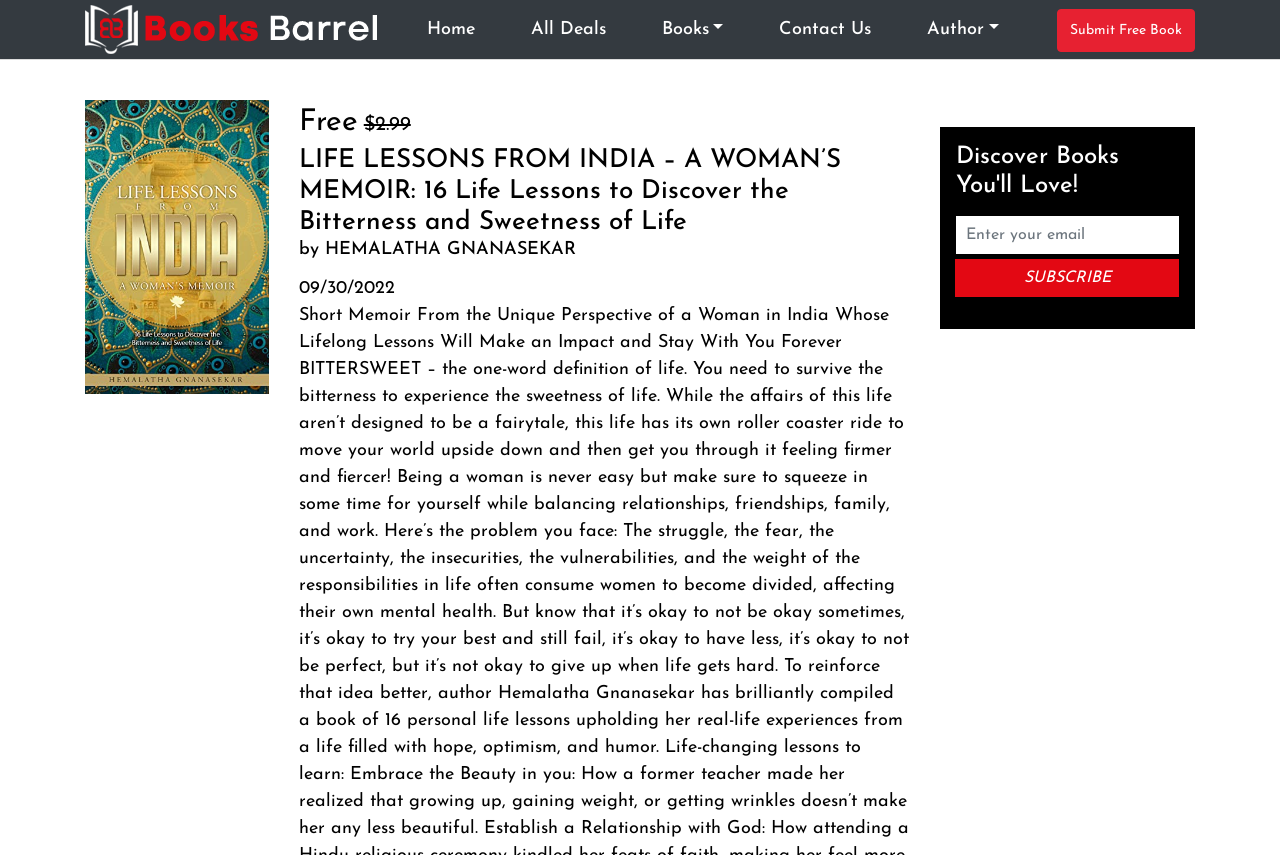What is the purpose of the textbox?
Using the image as a reference, deliver a detailed and thorough answer to the question.

I found the purpose of the textbox by looking at the textbox element with the placeholder text 'Enter your email', which is located below the heading 'Discover Books You'll Love!'.